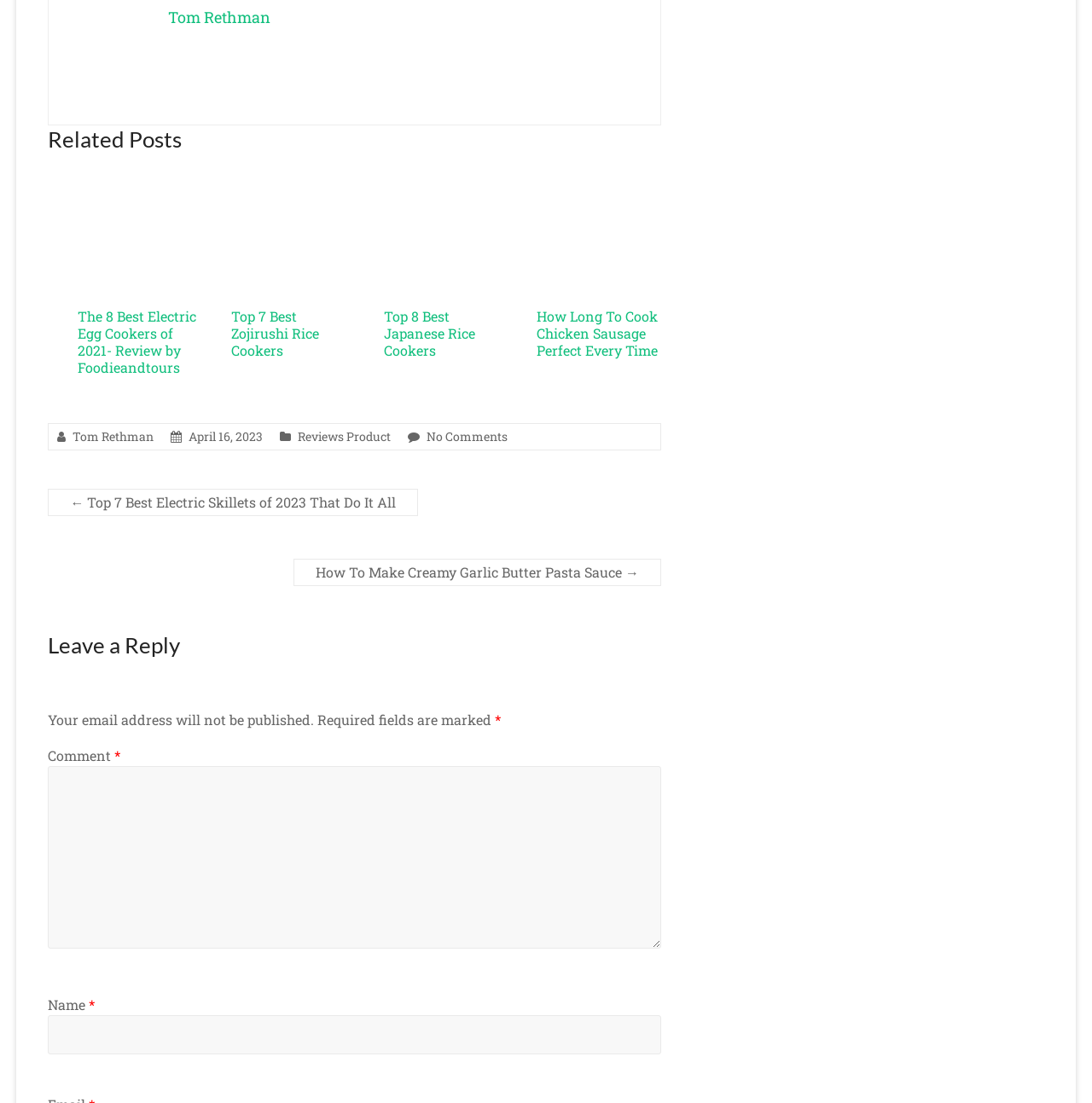Determine the bounding box coordinates of the element that should be clicked to execute the following command: "Read the article about how long to cook chicken sausage".

[0.492, 0.152, 0.606, 0.168]